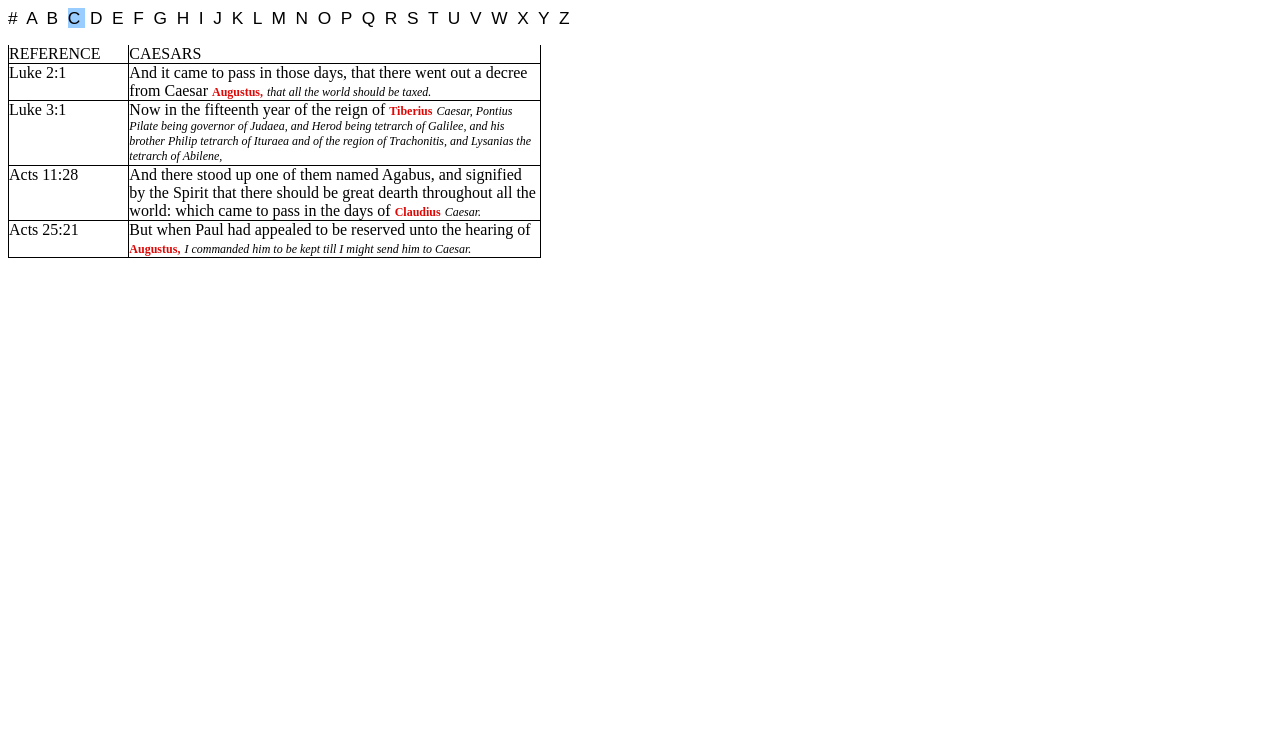What is the event described in the second row?
Give a detailed and exhaustive answer to the question.

I looked at the second row in the table and found the text 'And it came to pass in those days, that there went out a decree from Caesar Augustus, that all the world should be taxed.' which describes the event as a decree from Caesar Augustus.